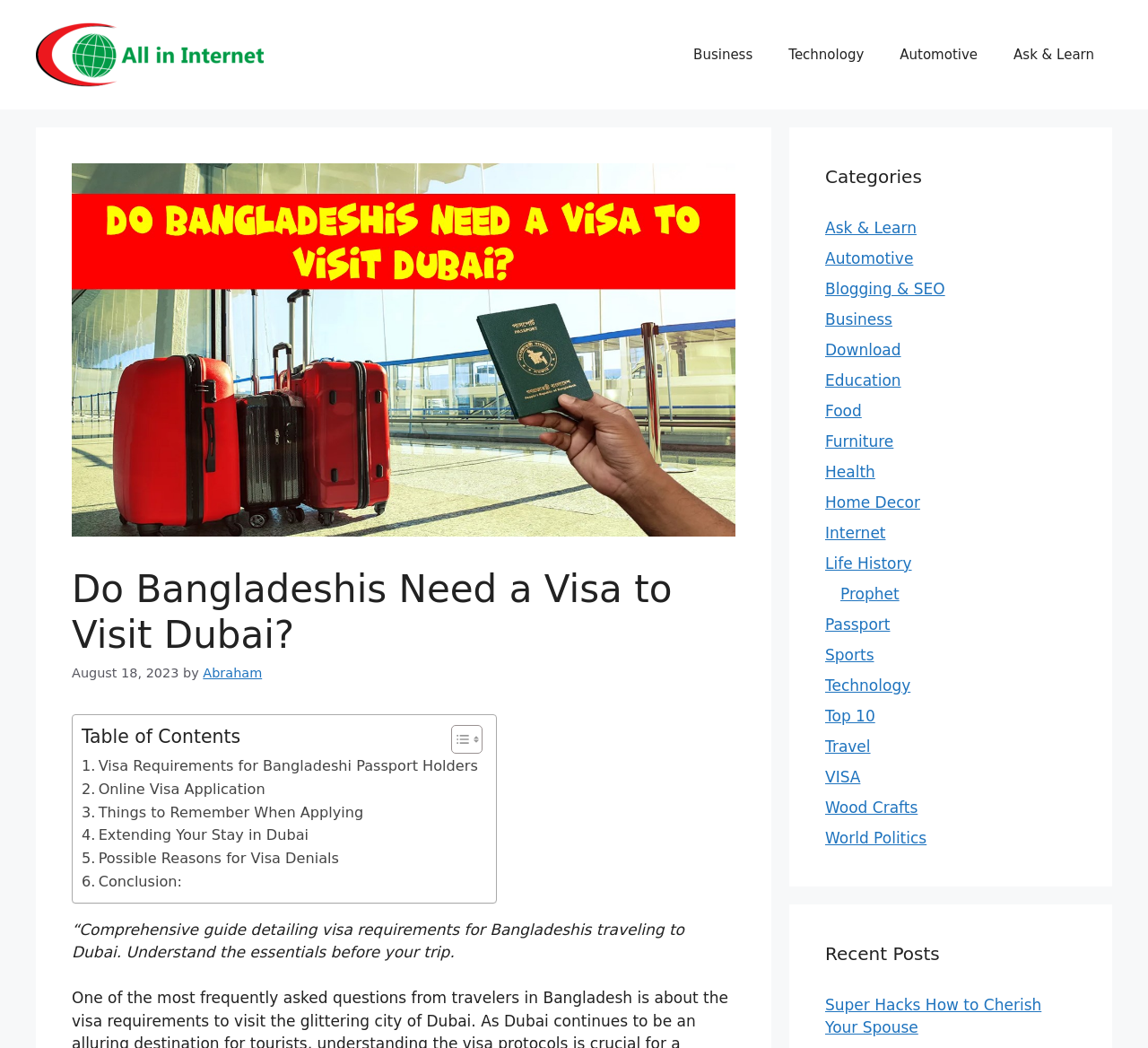Determine the bounding box coordinates of the region I should click to achieve the following instruction: "Toggle the table of contents". Ensure the bounding box coordinates are four float numbers between 0 and 1, i.e., [left, top, right, bottom].

[0.381, 0.691, 0.416, 0.72]